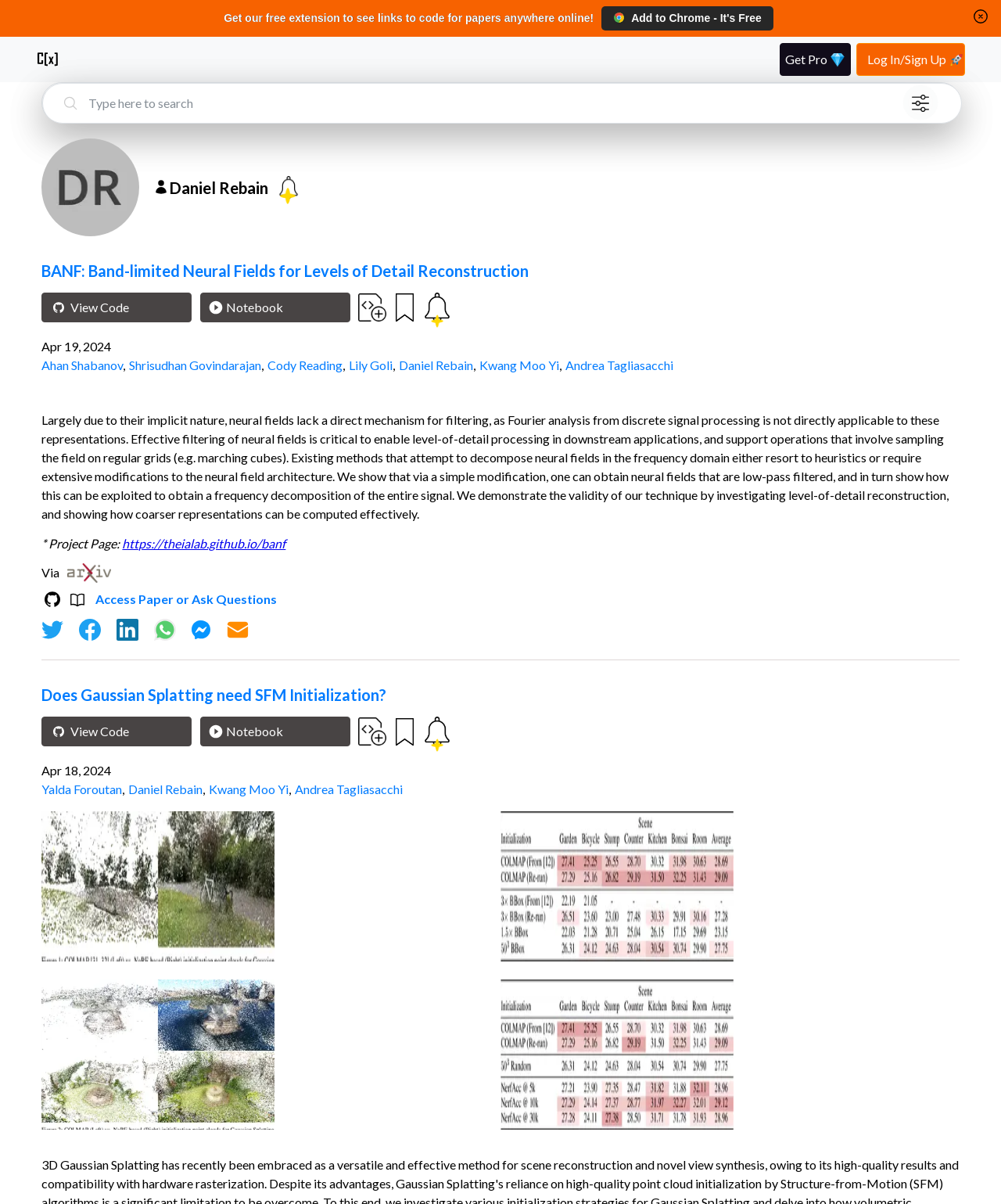Locate the bounding box coordinates of the area to click to fulfill this instruction: "Get the Chrome extension". The bounding box should be presented as four float numbers between 0 and 1, in the order [left, top, right, bottom].

[0.601, 0.005, 0.773, 0.025]